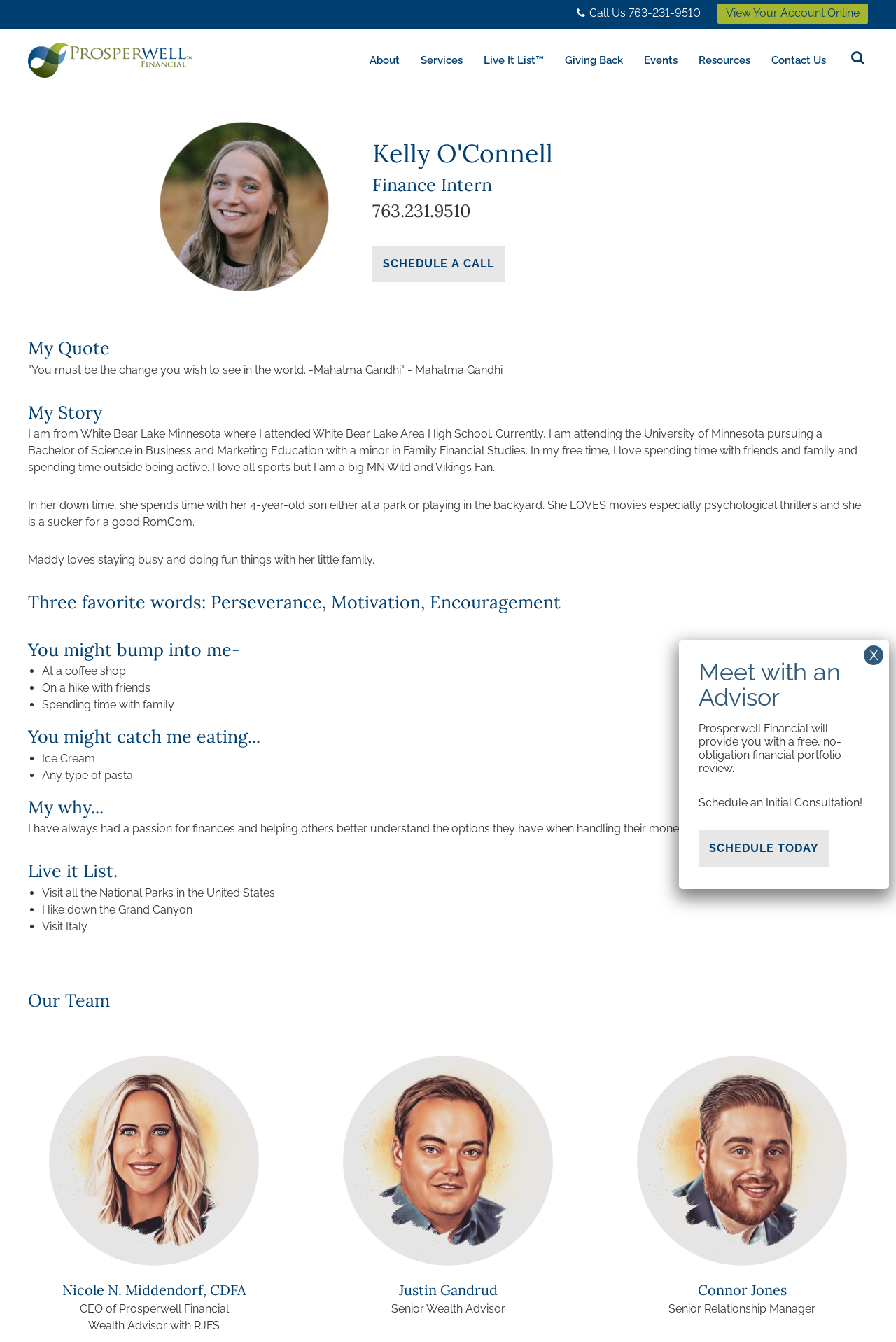Locate the bounding box of the UI element based on this description: "Schedule a Call". Provide four float numbers between 0 and 1 as [left, top, right, bottom].

[0.416, 0.183, 0.563, 0.21]